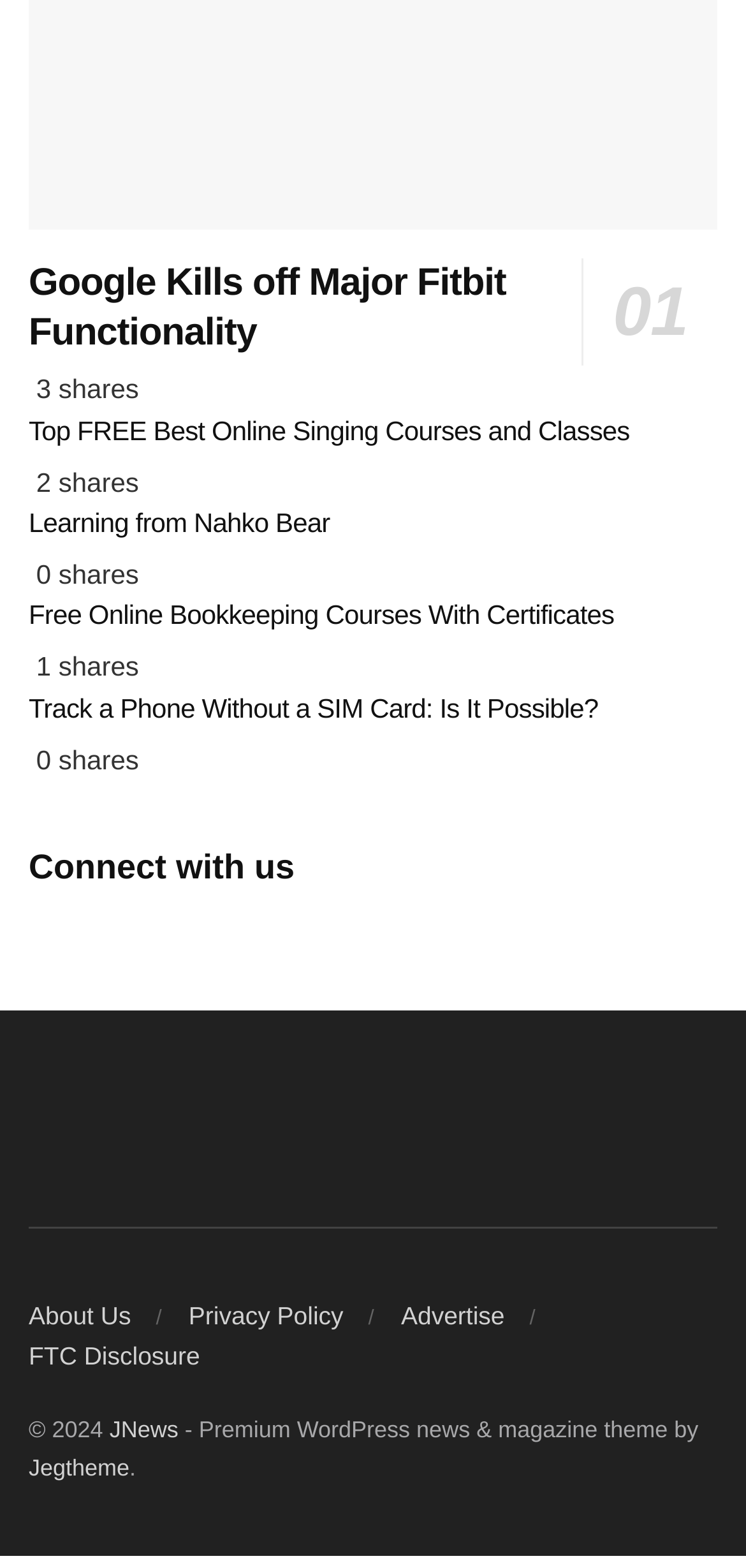Find the bounding box coordinates of the clickable region needed to perform the following instruction: "Share the article on Twitter". The coordinates should be provided as four float numbers between 0 and 1, i.e., [left, top, right, bottom].

[0.038, 0.33, 0.114, 0.404]